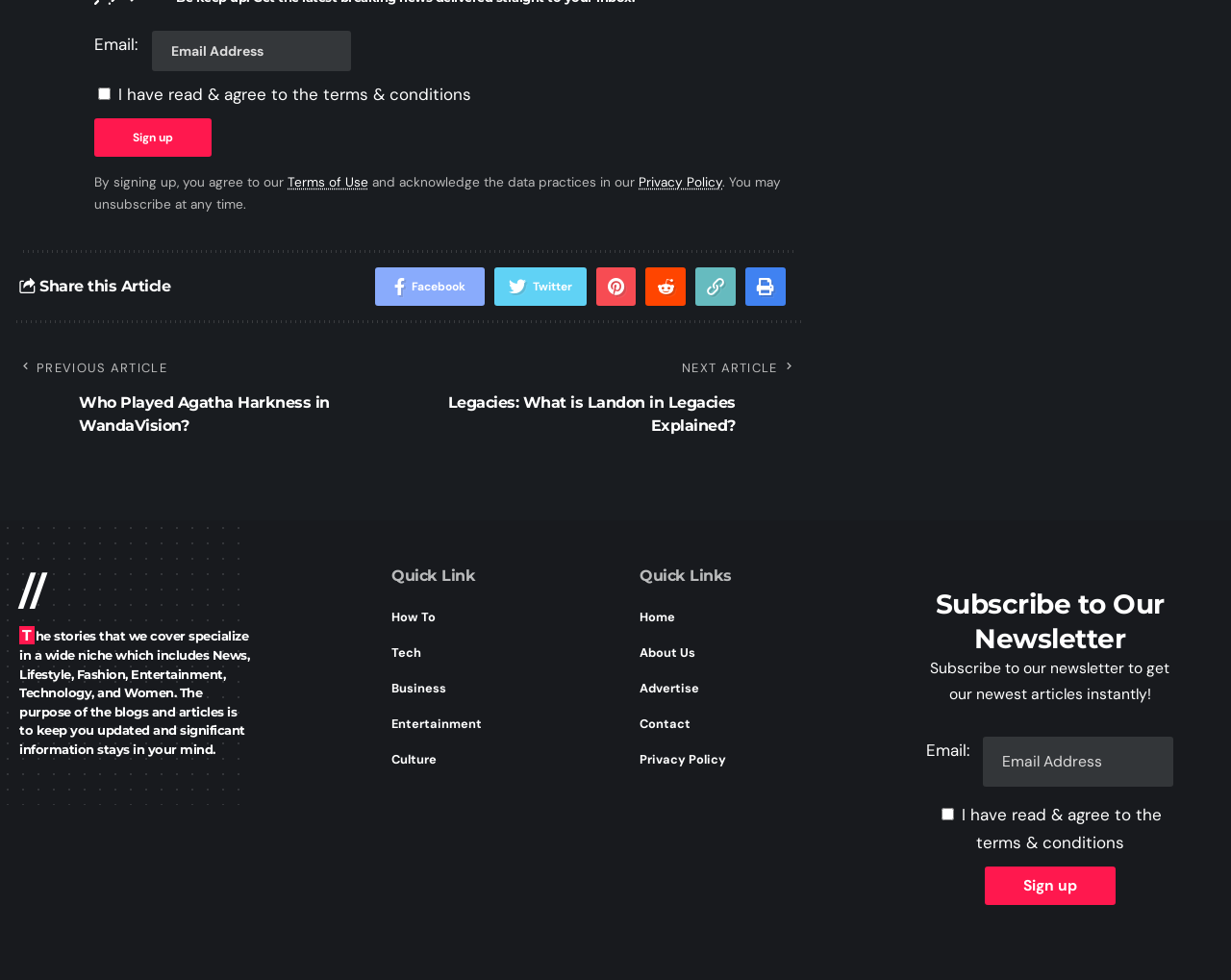What is the purpose of the blogs and articles?
Provide a fully detailed and comprehensive answer to the question.

According to the webpage, the purpose of the blogs and articles is to keep you updated and significant information stays in your mind, as mentioned in the heading 'The stories that we cover specialize in a wide niche...'.